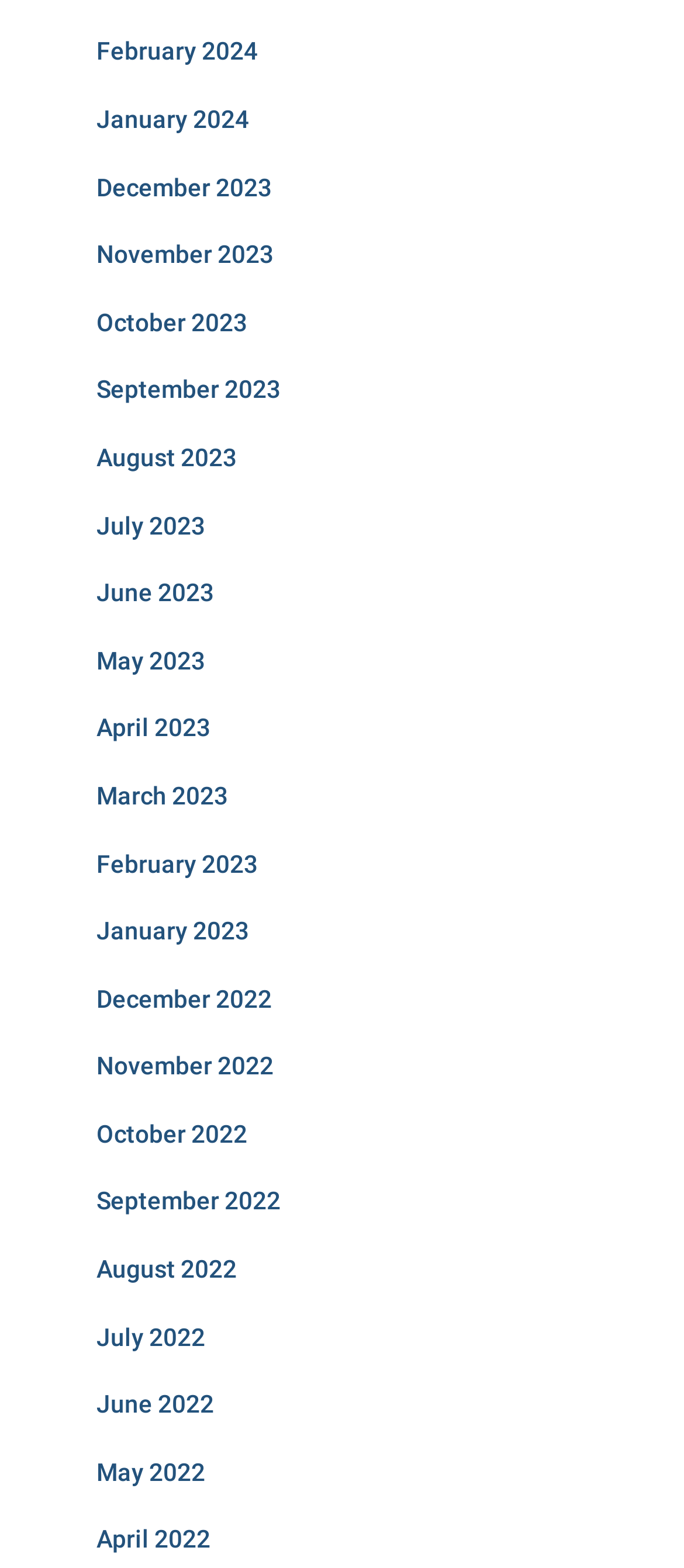Please find the bounding box coordinates for the clickable element needed to perform this instruction: "access August 2023".

[0.141, 0.283, 0.346, 0.301]